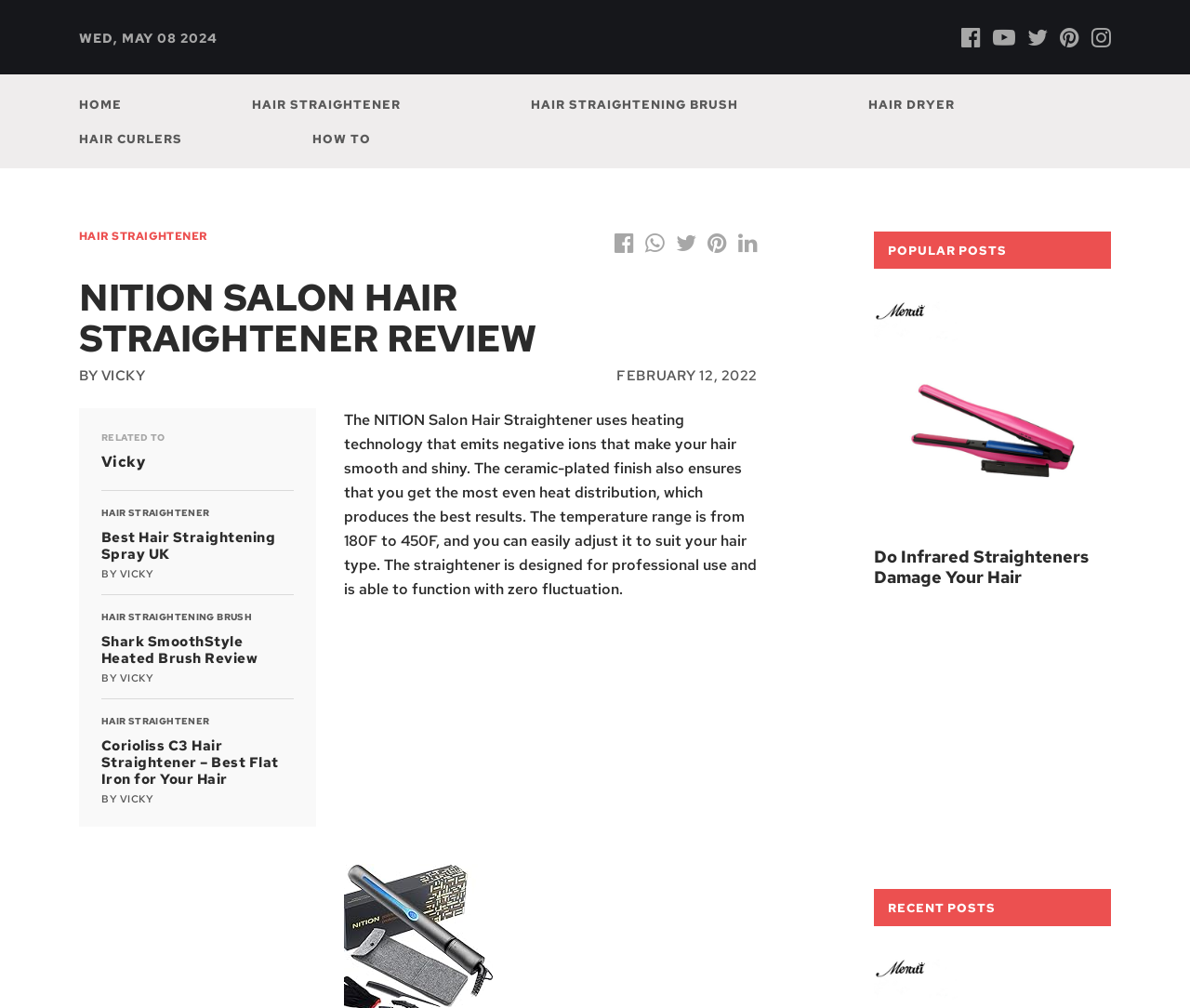Find the bounding box coordinates for the area that should be clicked to accomplish the instruction: "Read the review of NITION Salon Hair Straightener".

[0.289, 0.407, 0.636, 0.594]